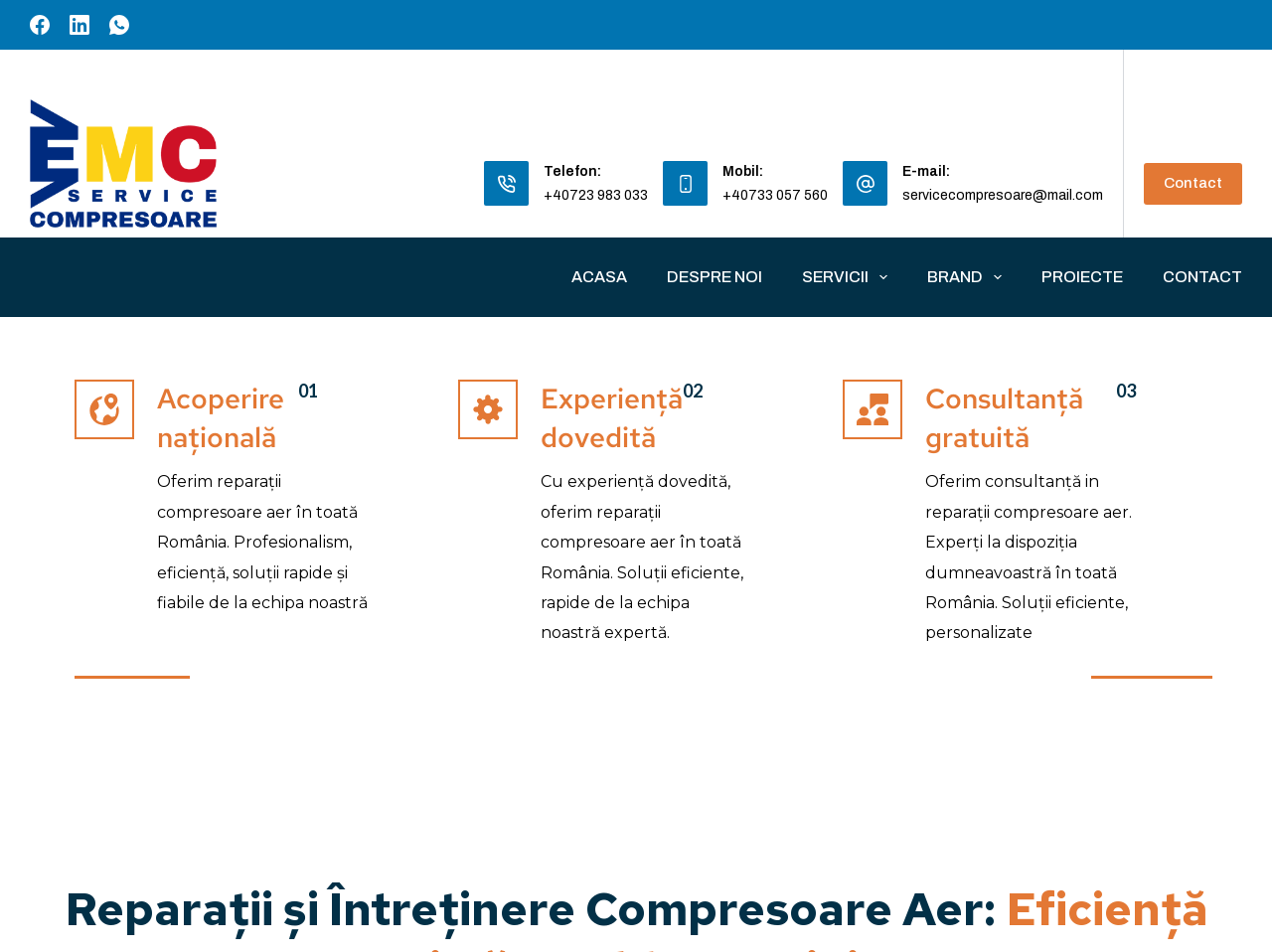Construct a comprehensive caption that outlines the webpage's structure and content.

The webpage is about EMC Service Compresoare, a company that offers repair services for air compressors. At the top left corner, there is a link to skip to the content. Next to it, there are social media links to Facebook, LinkedIn, and WhatsApp. 

Below these links, there is a logo of EMC Service Compresoare, which is an image with a link to the company's website. On the right side of the logo, there are contact details, including phone numbers and an email address.

The main navigation menu is located below the contact details, with horizontal orientation. It has several menu items, including "ACASA", "DESPRE NOI", "SERVICII", "BRAND", "PROIECTE", and "CONTACT". Some of these menu items have dropdown menus.

Below the navigation menu, there are three sections with headings "Acoperire națională", "Experiență dovedită", and "Consultanță gratuită". Each section has a brief description and an image. The descriptions explain the company's services, including national coverage, experienced team, and free consultation.

At the bottom of the page, there is a horizontal separator, followed by a heading "Reparații și Întreținere Compresoare Aer:" and a brief description of the company's services.